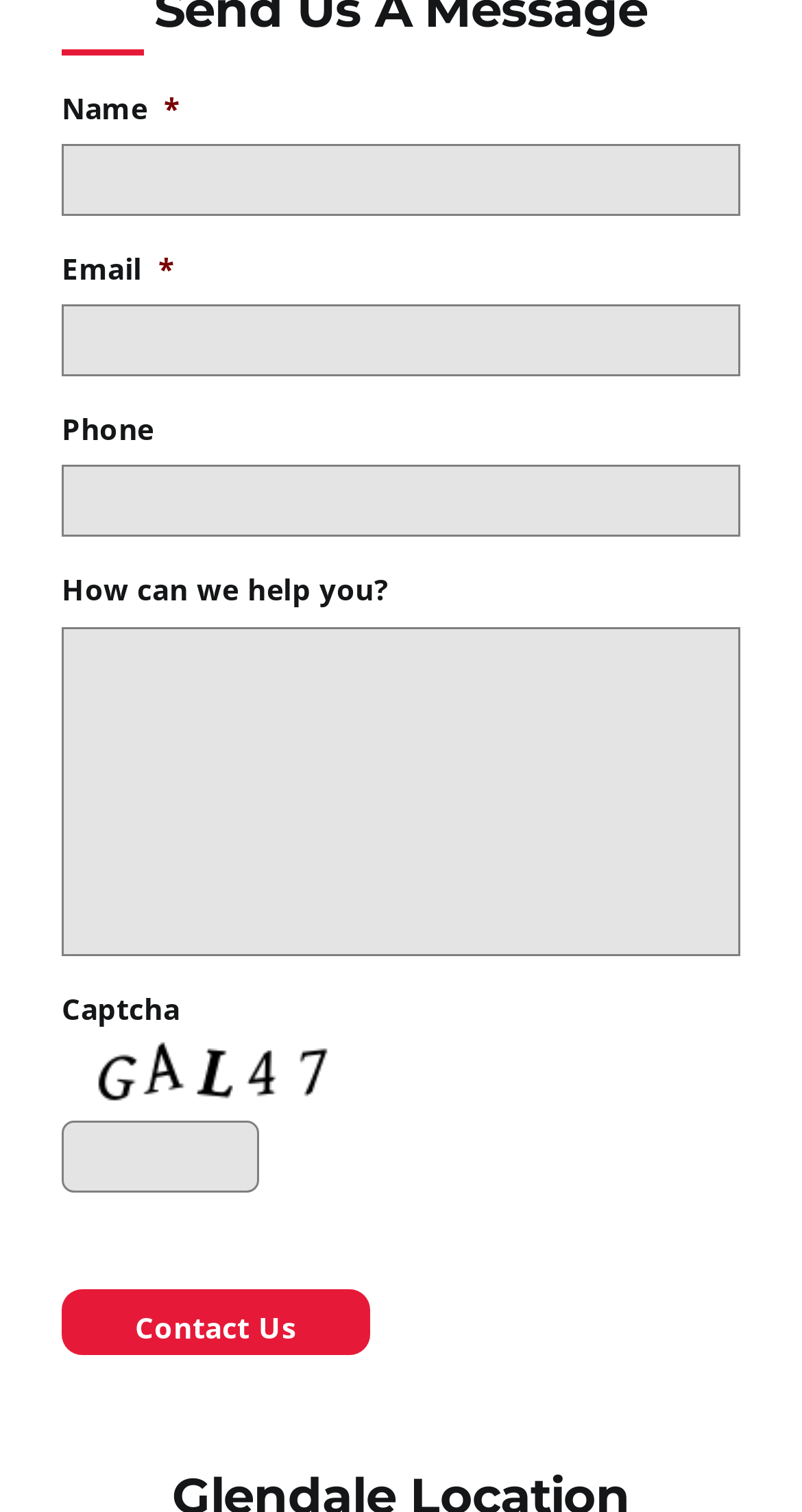Provide a one-word or one-phrase answer to the question:
How many input fields are there in the form?

5